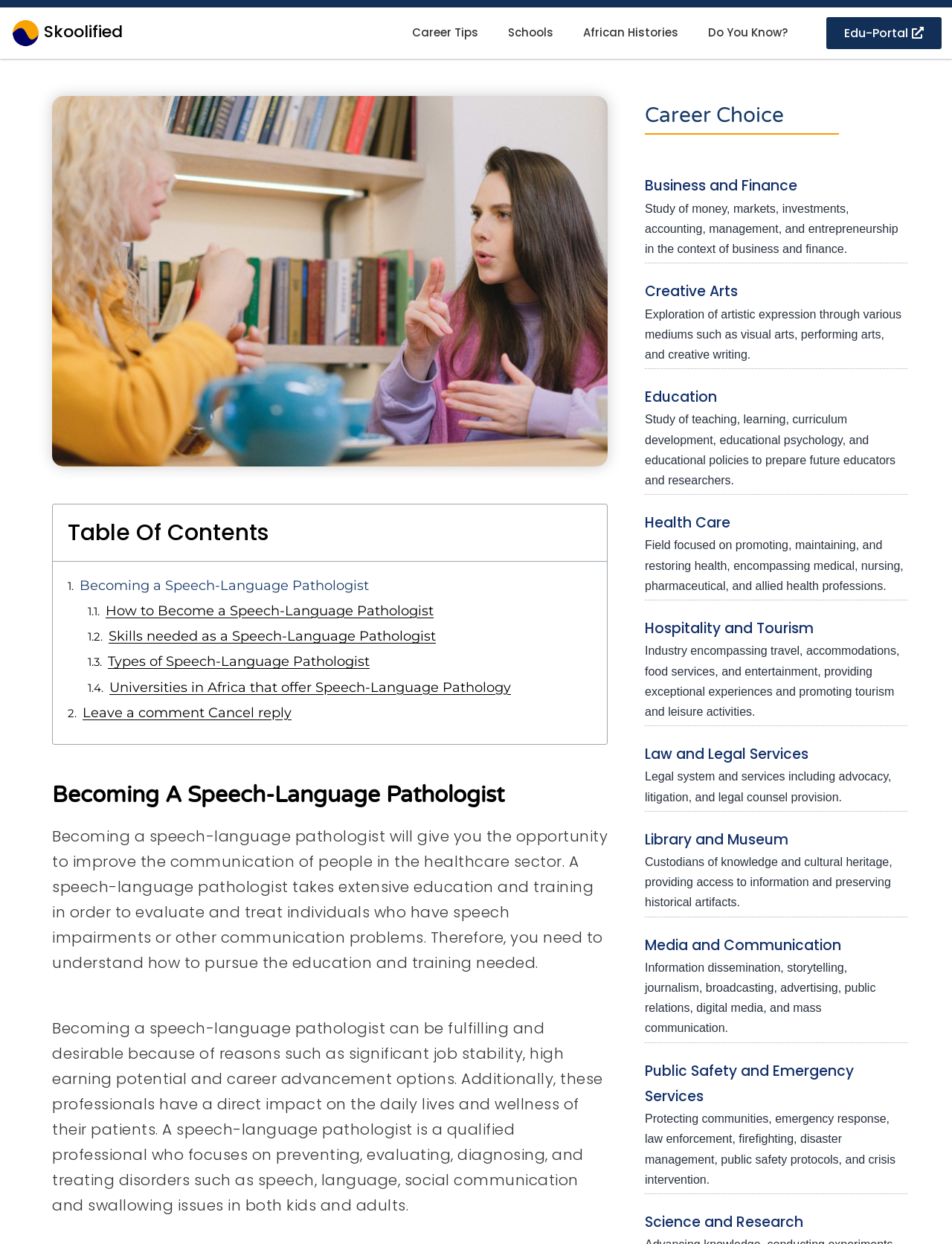How many categories are there in the 'Career Choice' section?
Answer the question with a single word or phrase, referring to the image.

9